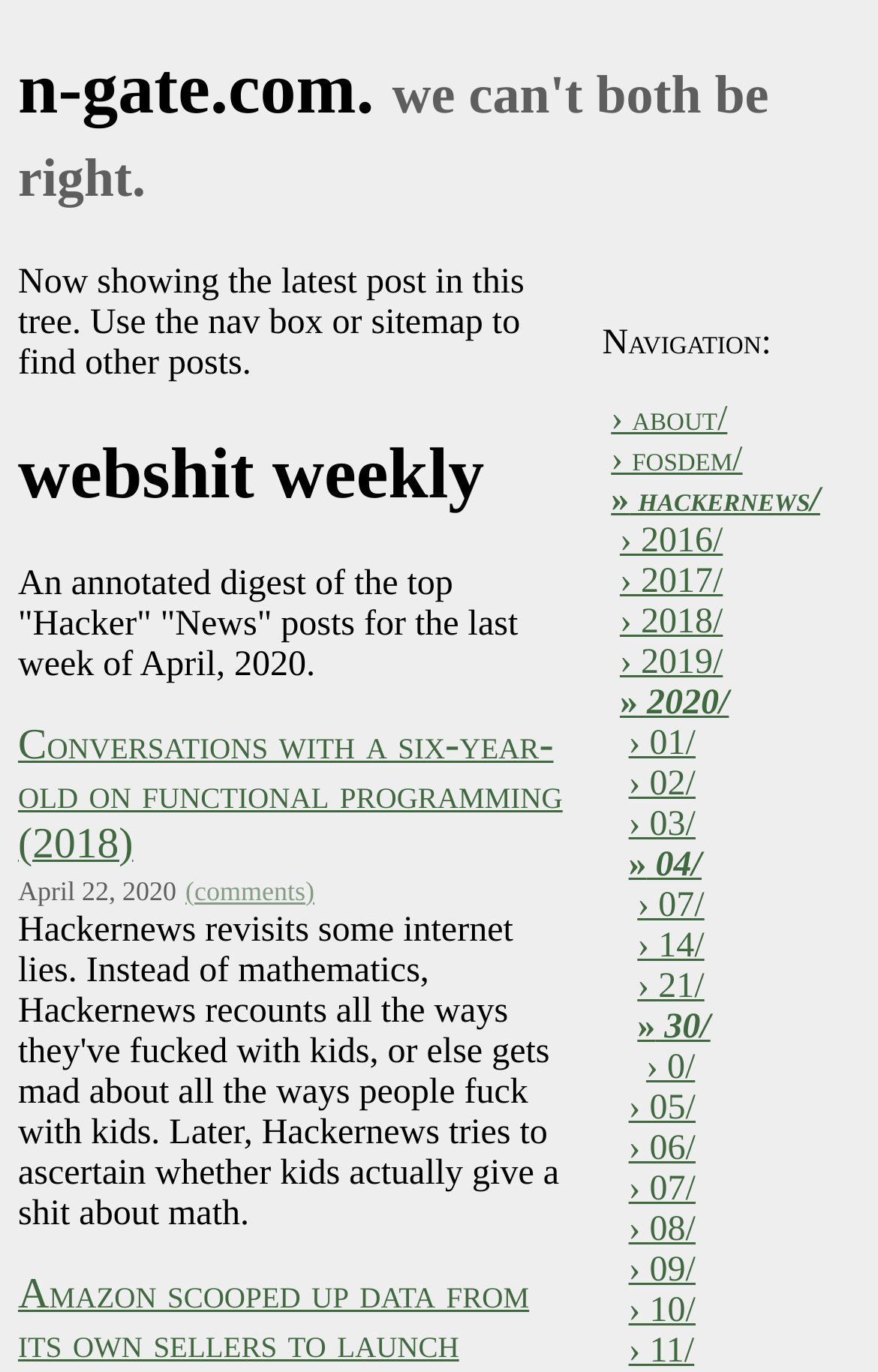What is the purpose of the navigation box?
Deliver a detailed and extensive answer to the question.

The purpose of the navigation box can be inferred from the static text element above it, which reads 'Now showing the latest post in this tree. Use the nav box or sitemap to find other posts.' This suggests that the navigation box is used to navigate to other posts on the website.